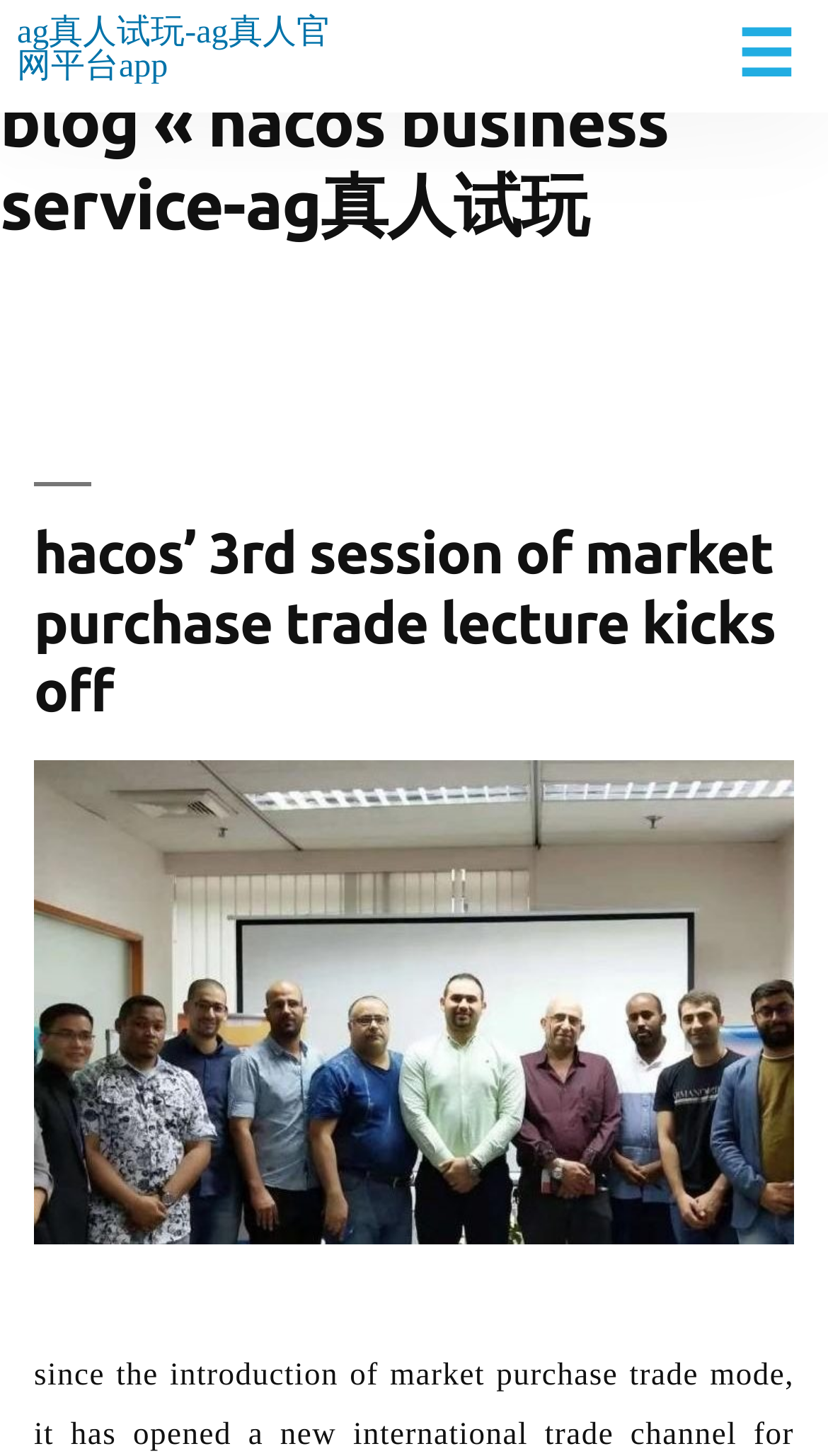Is the webpage about a company? Look at the image and give a one-word or short phrase answer.

Yes